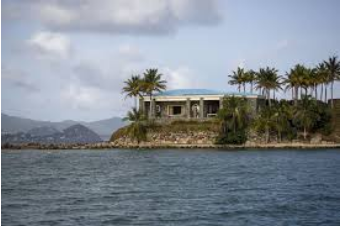Provide your answer to the question using just one word or phrase: Who is associated with the island?

Jeffrey Epstein